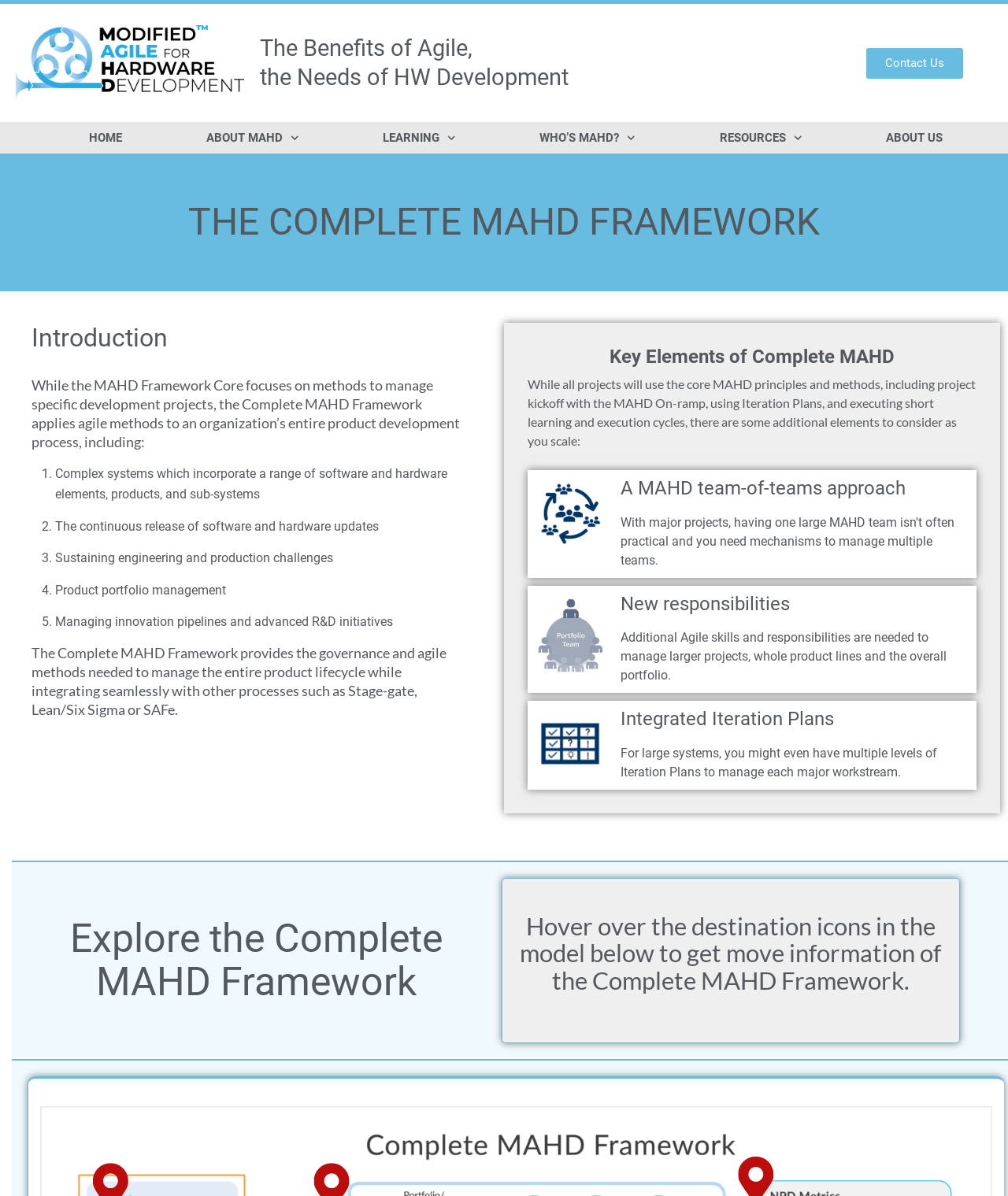Find the bounding box of the UI element described as follows: "HOME".

[0.047, 0.102, 0.163, 0.128]